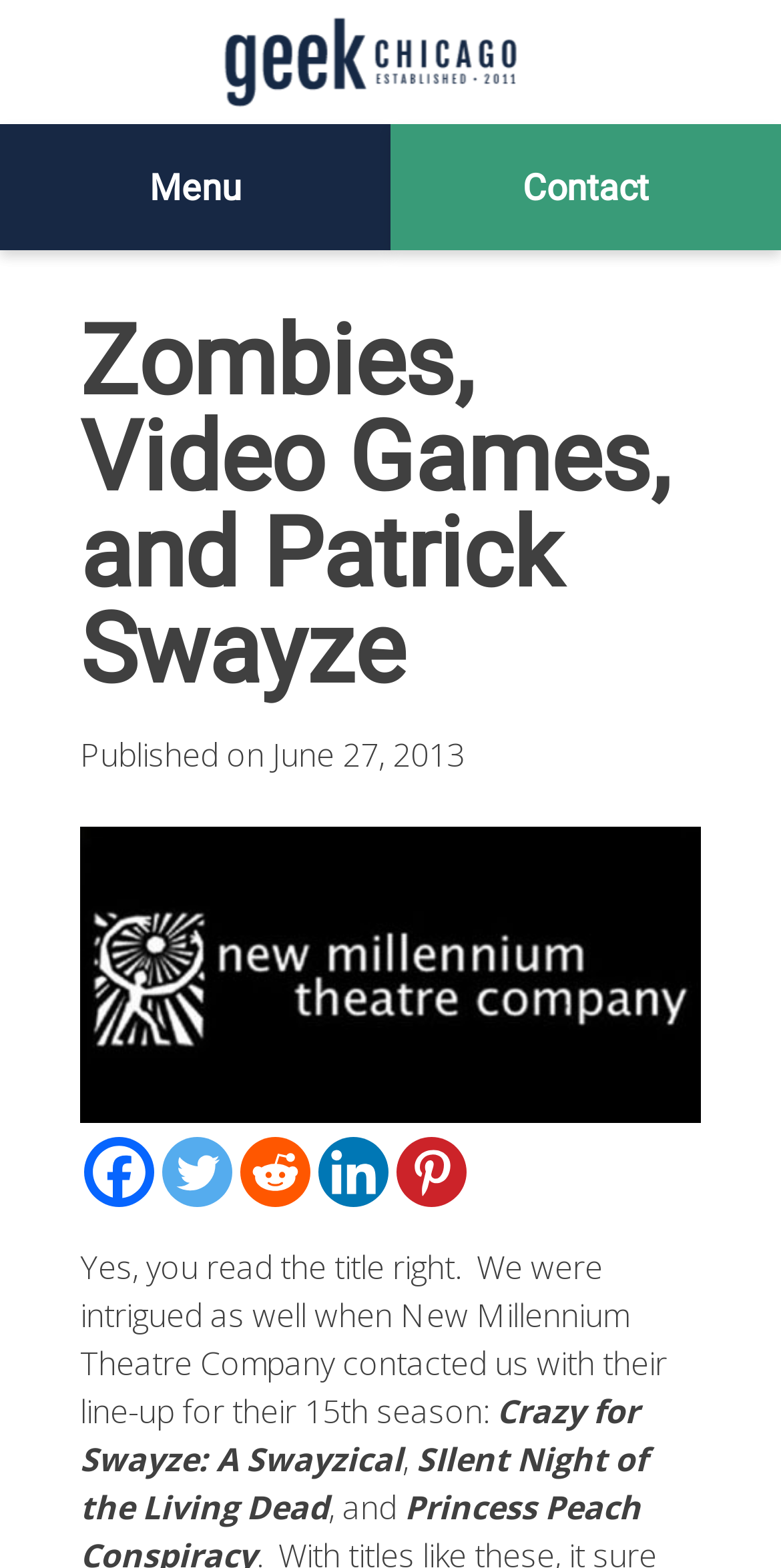Please identify the bounding box coordinates of the element's region that I should click in order to complete the following instruction: "Go to Contact page". The bounding box coordinates consist of four float numbers between 0 and 1, i.e., [left, top, right, bottom].

[0.5, 0.079, 1.0, 0.16]